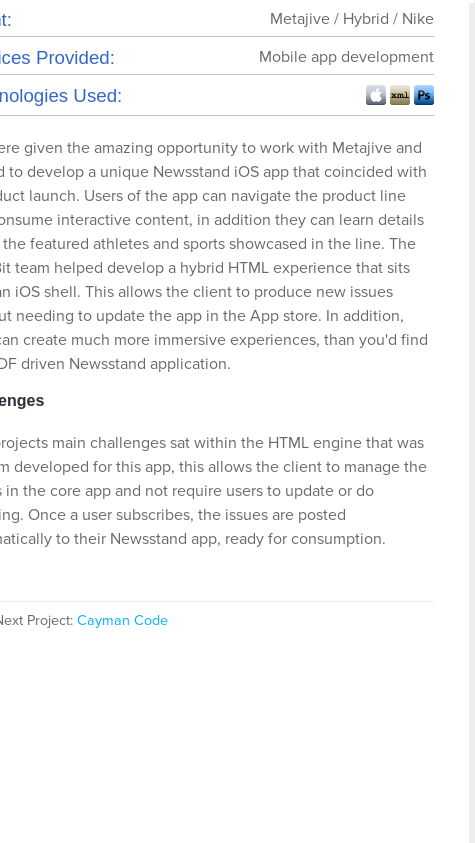What type of experience does the app provide?
Examine the image and provide an in-depth answer to the question.

The caption highlights the innovative use of a hybrid HTML experience enclosed within an iOS shell, enabling dynamic updates without requiring users to update the app manually, which provides a robust solution to deliver immersive experiences beyond traditional PDF-driven applications.